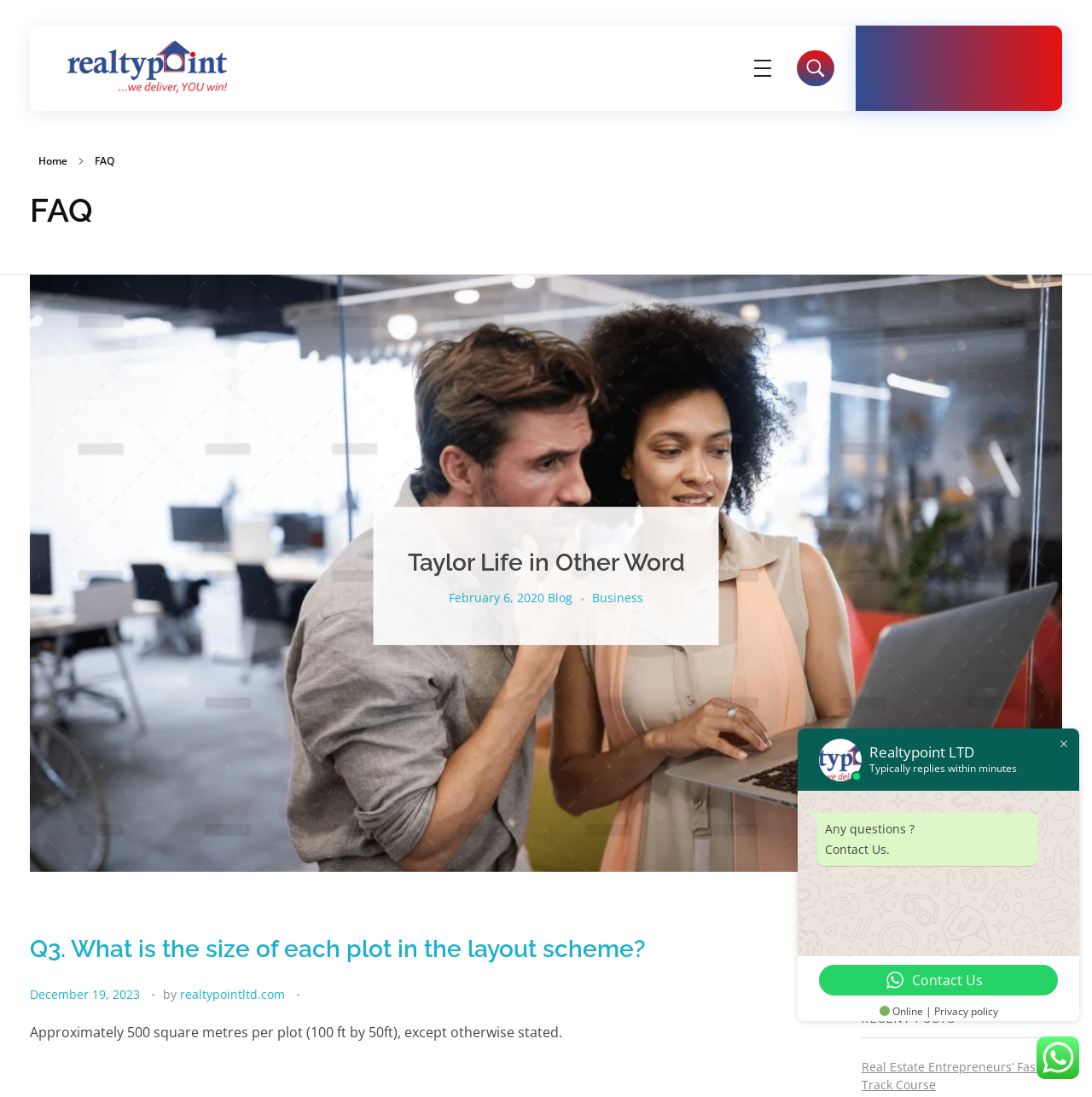Find the bounding box coordinates of the clickable region needed to perform the following instruction: "Search for something". The coordinates should be provided as four float numbers between 0 and 1, i.e., [left, top, right, bottom].

[0.789, 0.842, 0.977, 0.883]